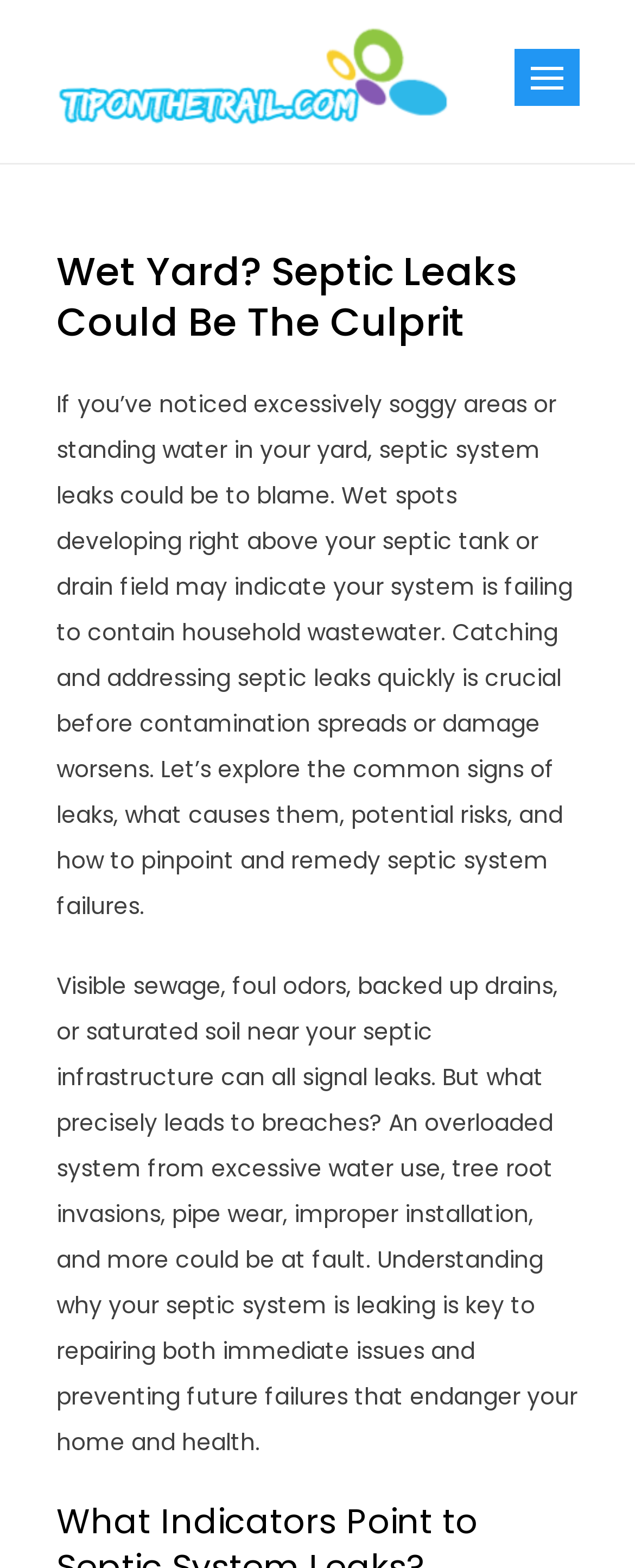Generate the text content of the main heading of the webpage.

Wet Yard? Septic Leaks Could Be The Culprit